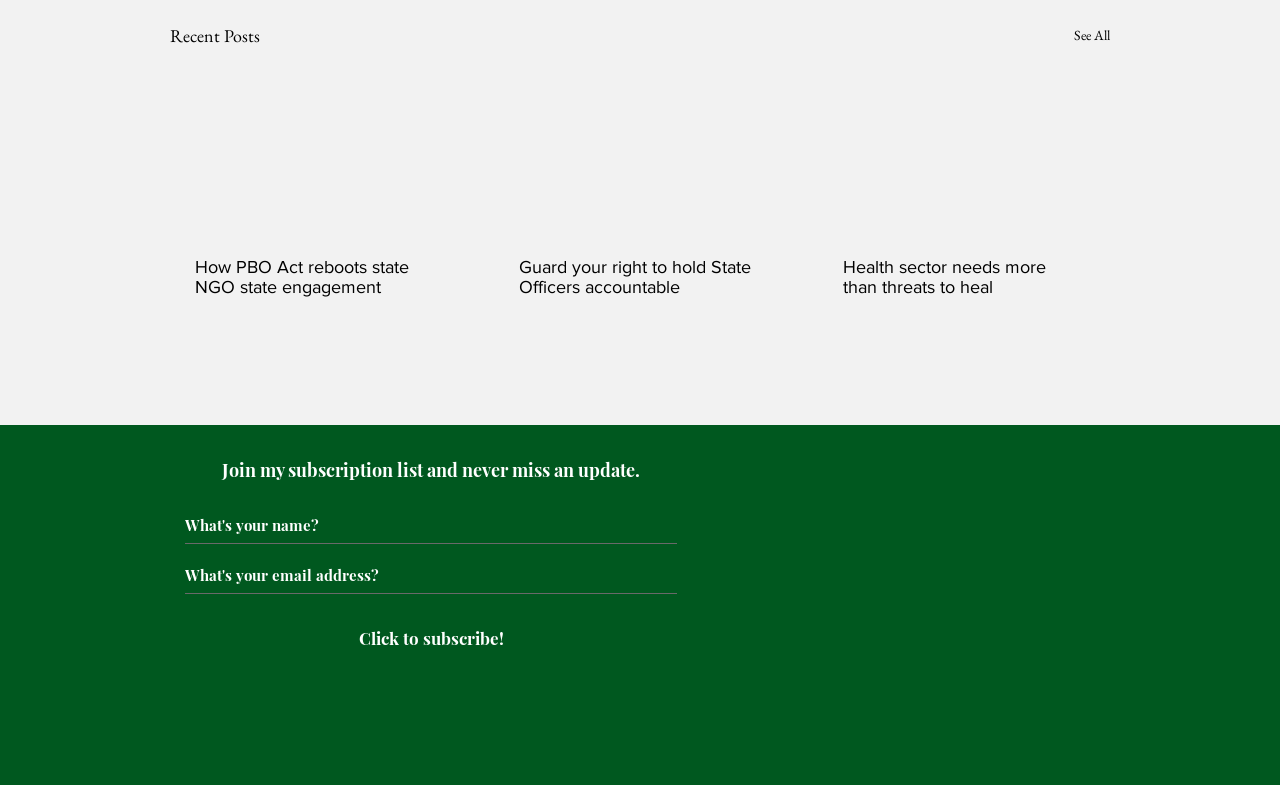Locate the bounding box coordinates of the area you need to click to fulfill this instruction: 'Click to see all recent posts'. The coordinates must be in the form of four float numbers ranging from 0 to 1: [left, top, right, bottom].

[0.839, 0.026, 0.867, 0.063]